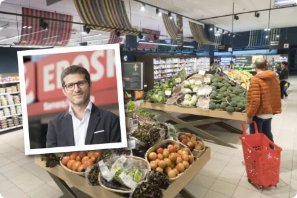Craft a descriptive caption that covers all aspects of the image.

The image showcases a vibrant grocery store interior, featuring an array of fresh produce prominently displayed in wooden crates, including assorted fruits and vegetables. In the foreground, a shopper, dressed in an orange jacket, pushes a red shopping cart, indicating an active shopping experience. Superimposed on the scene is a photo of David Sánchez from EROSKI, who appears to be discussing innovative retail strategies, suggesting a connection between leadership and the shopping environment depicted. The store's layout is modern and well-organized, reflecting a commitment to providing quality products, aligning with EROSKI’s vision of reshaping the retail landscape through data-driven decisions.